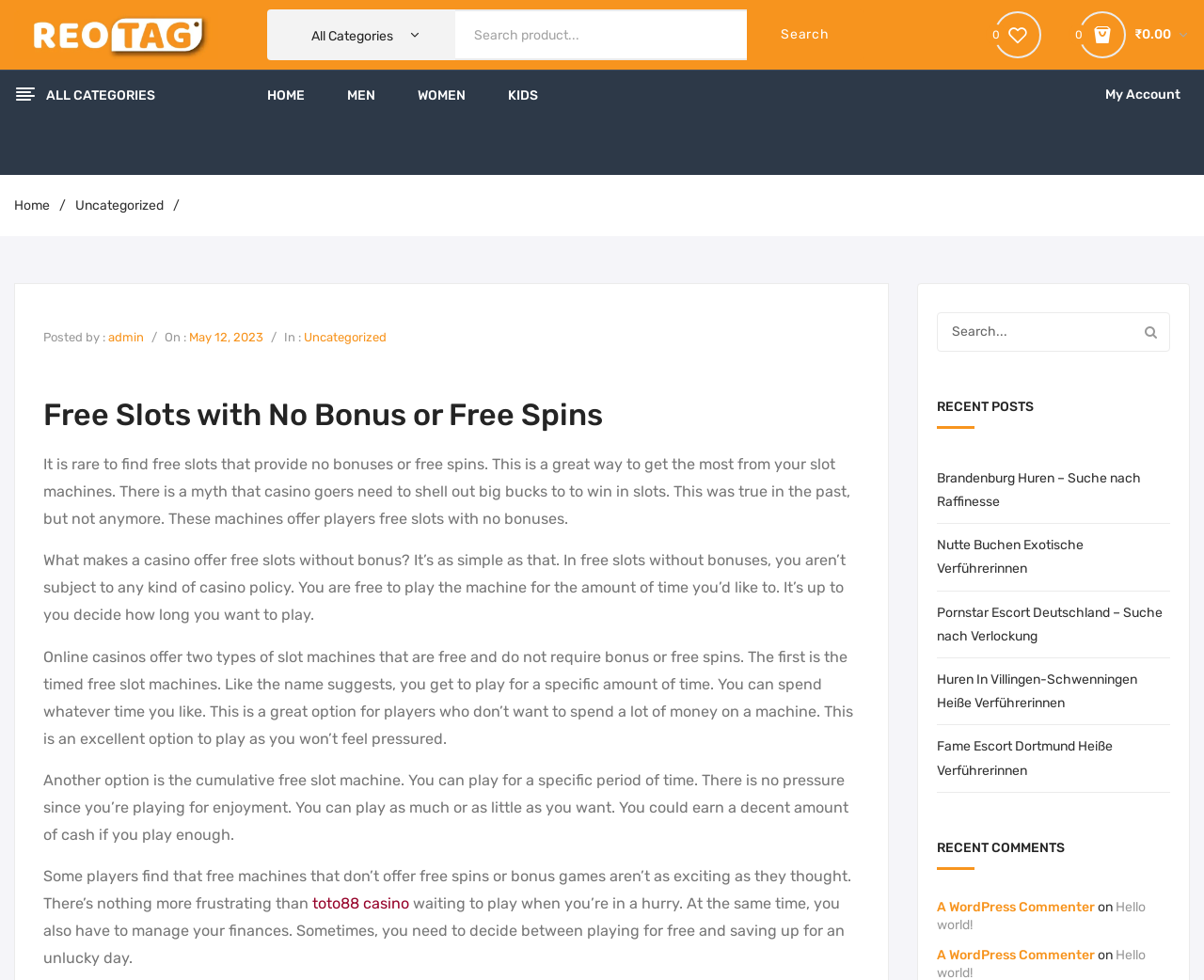Given the element description parent_node: Search name="s" placeholder="Search product...", predict the bounding box coordinates for the UI element in the webpage screenshot. The format should be (top-left x, top-left y, bottom-right x, bottom-right y), and the values should be between 0 and 1.

[0.378, 0.01, 0.62, 0.061]